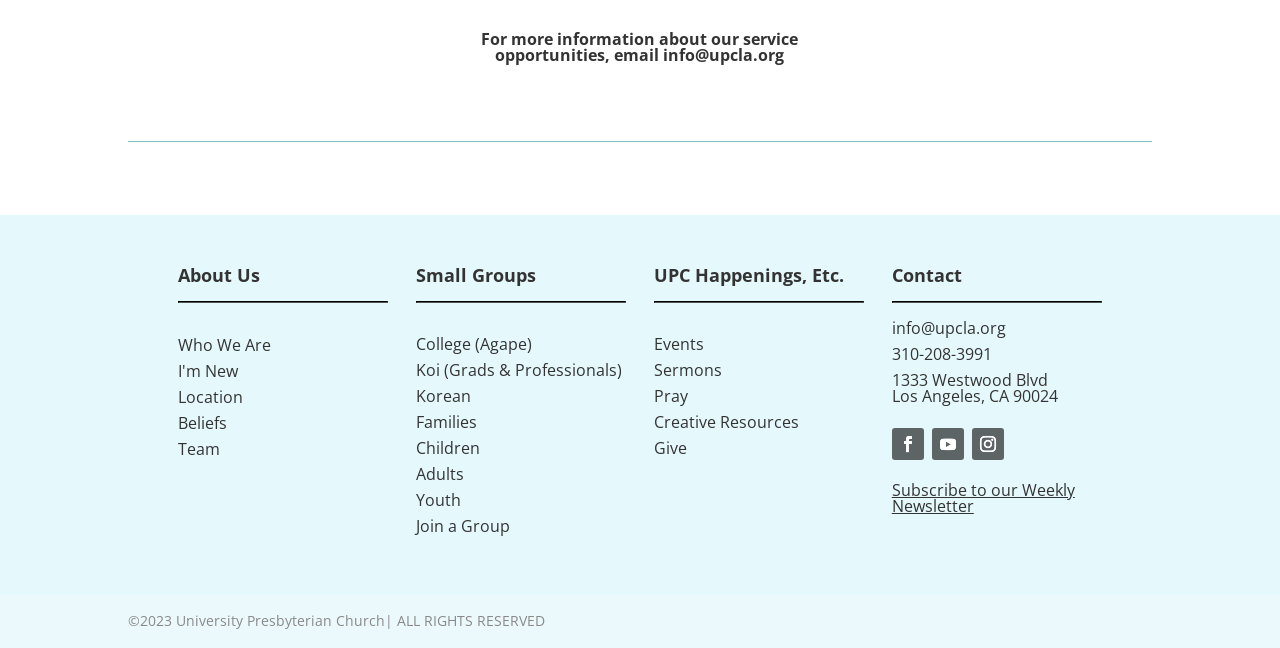Identify the bounding box coordinates of the region I need to click to complete this instruction: "Subscribe to the weekly newsletter".

[0.697, 0.739, 0.84, 0.797]